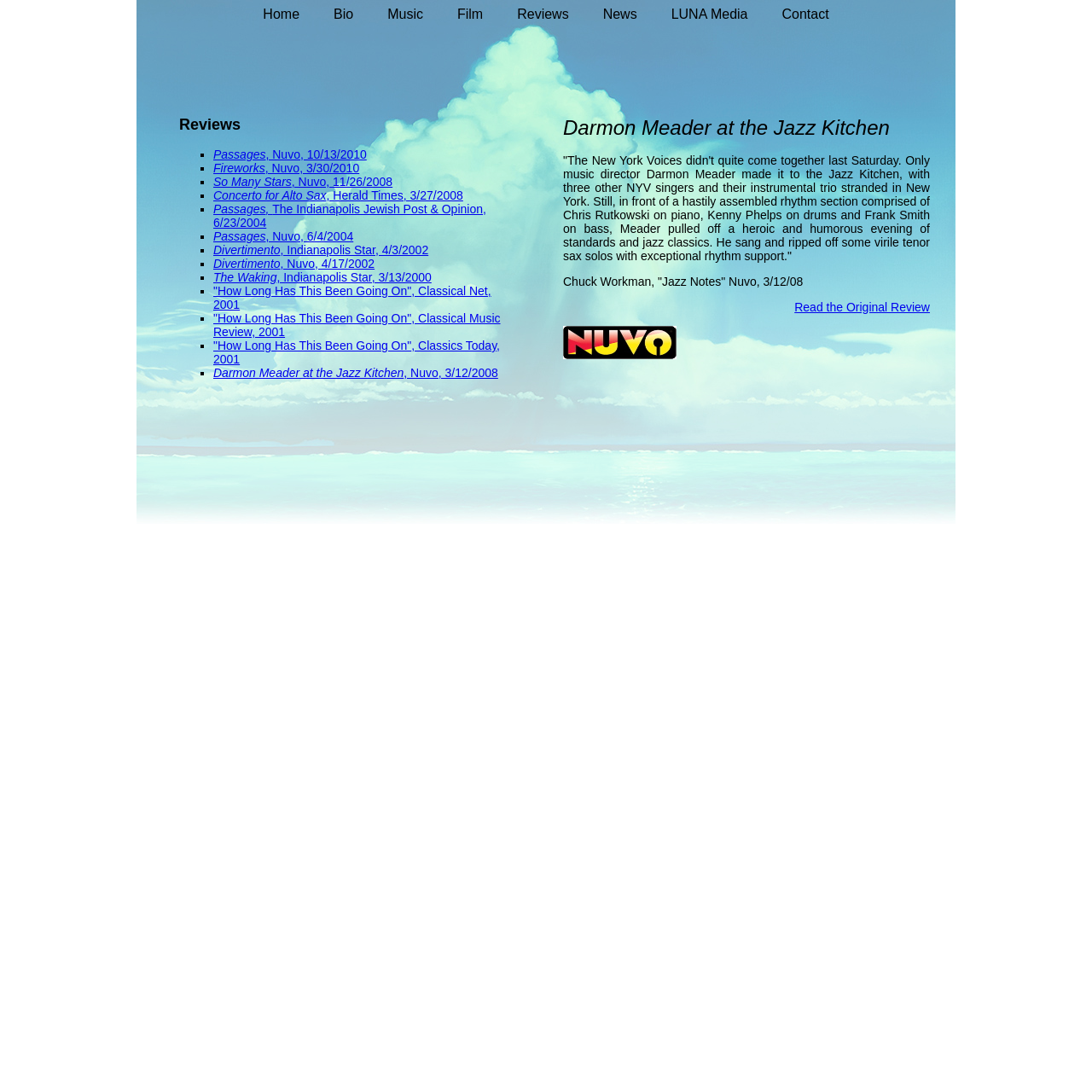Give the bounding box coordinates for this UI element: ", Nuvo, 3/12/2008". The coordinates should be four float numbers between 0 and 1, arranged as [left, top, right, bottom].

[0.37, 0.335, 0.456, 0.348]